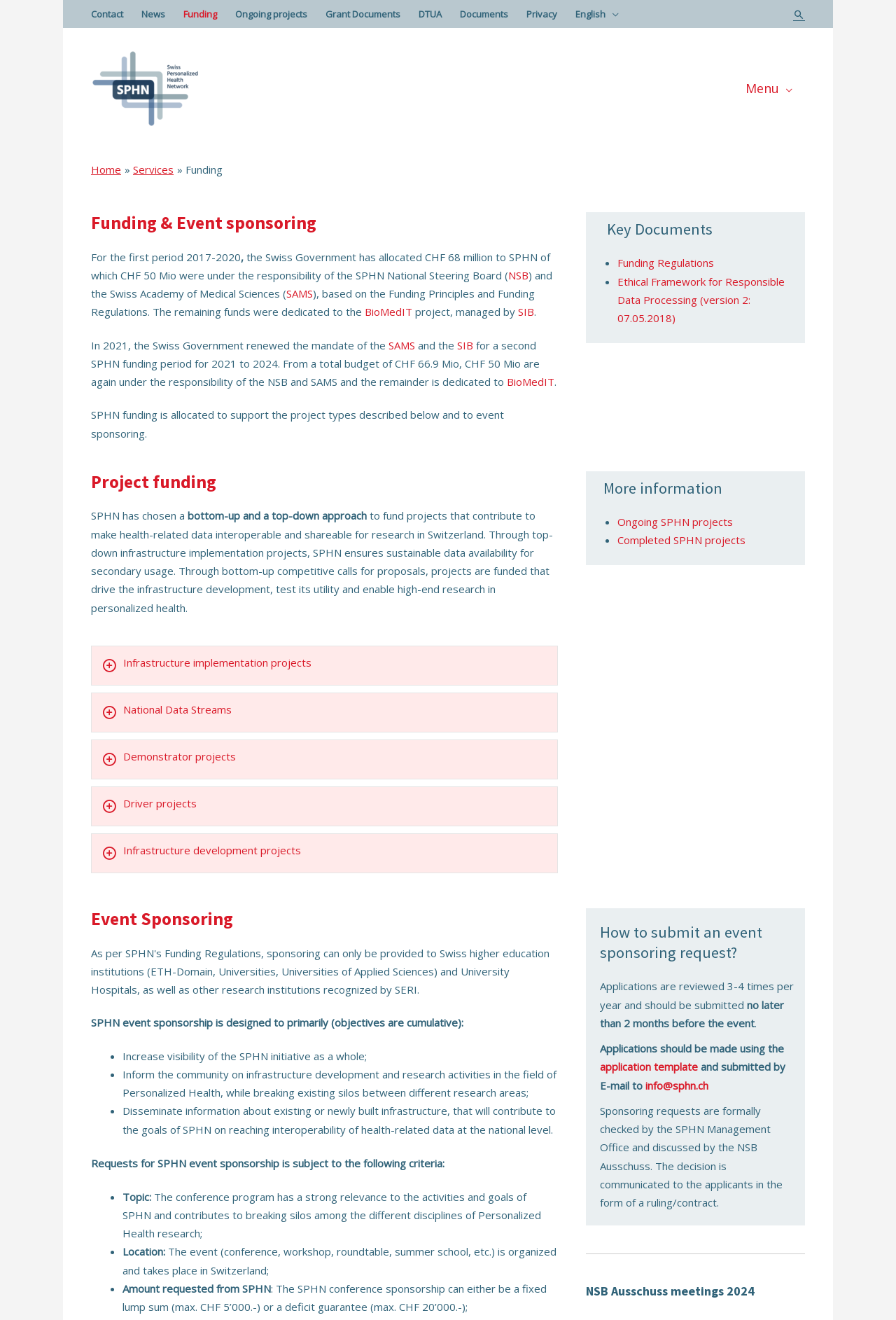Please find the bounding box coordinates of the section that needs to be clicked to achieve this instruction: "Search for something on the website".

[0.741, 0.0, 0.861, 0.021]